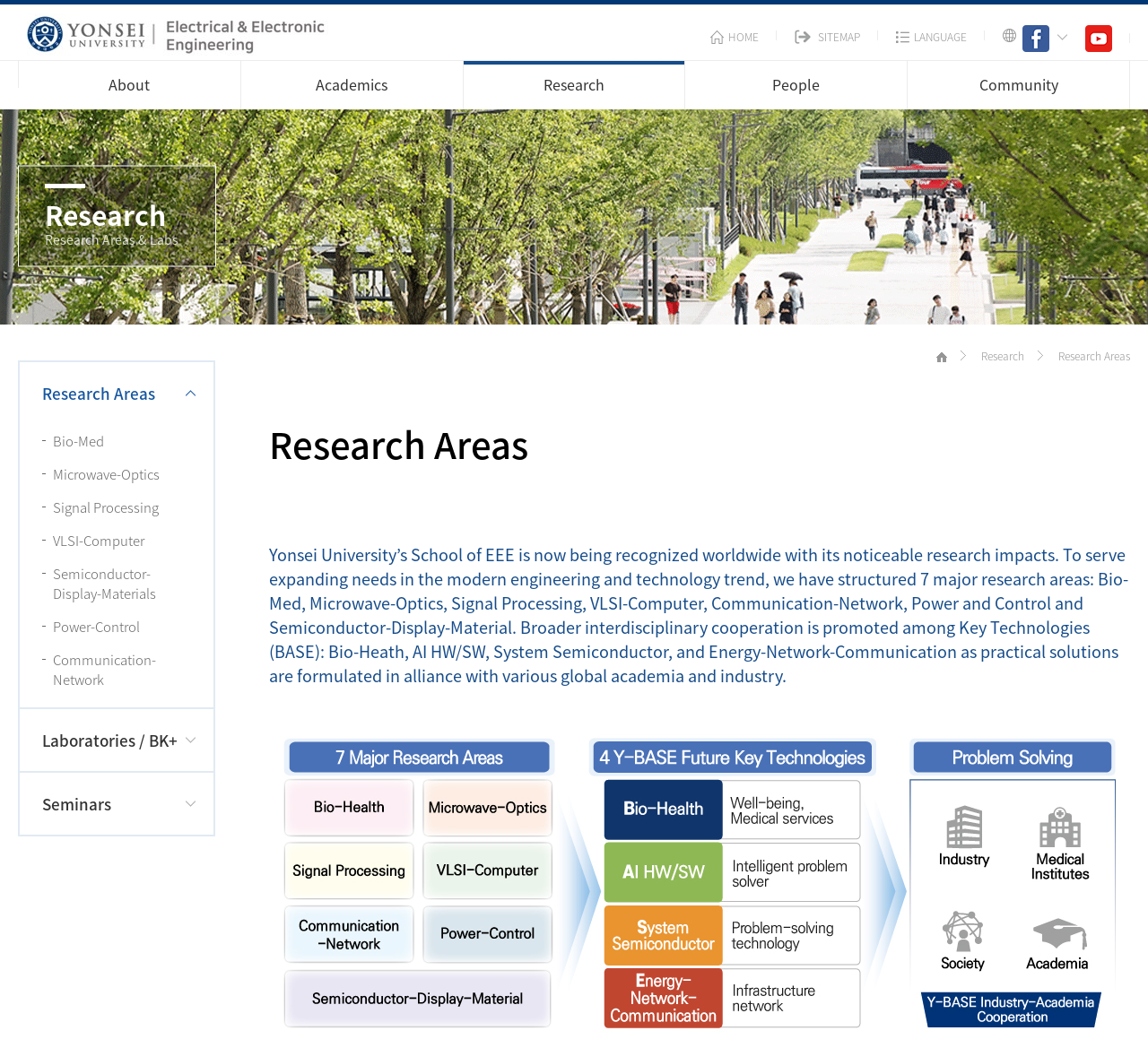Please predict the bounding box coordinates of the element's region where a click is necessary to complete the following instruction: "go to home page". The coordinates should be represented by four float numbers between 0 and 1, i.e., [left, top, right, bottom].

[0.619, 0.027, 0.661, 0.043]